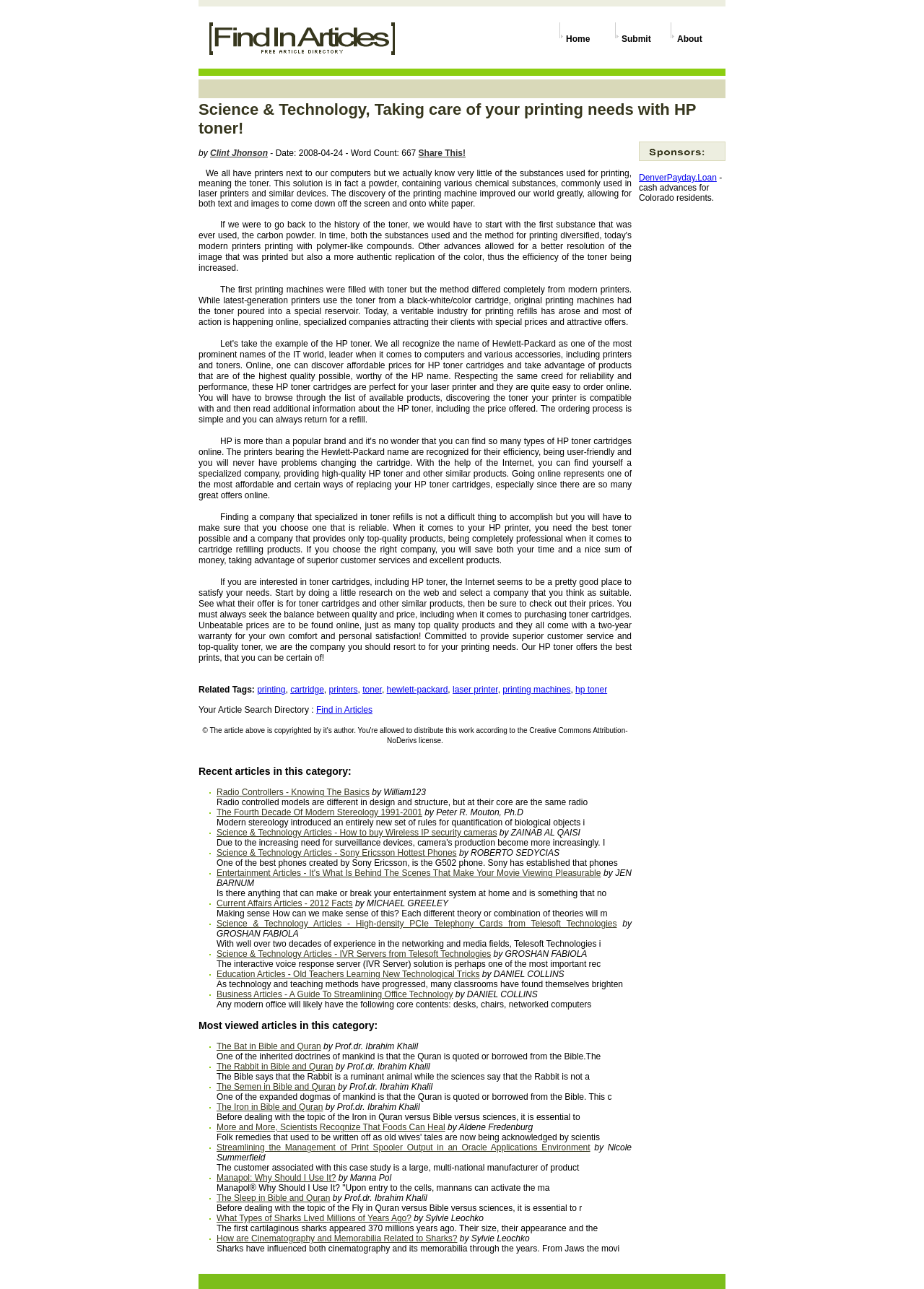Answer the question using only one word or a concise phrase: Who is the author of the first article on this webpage?

Clint Jhonson